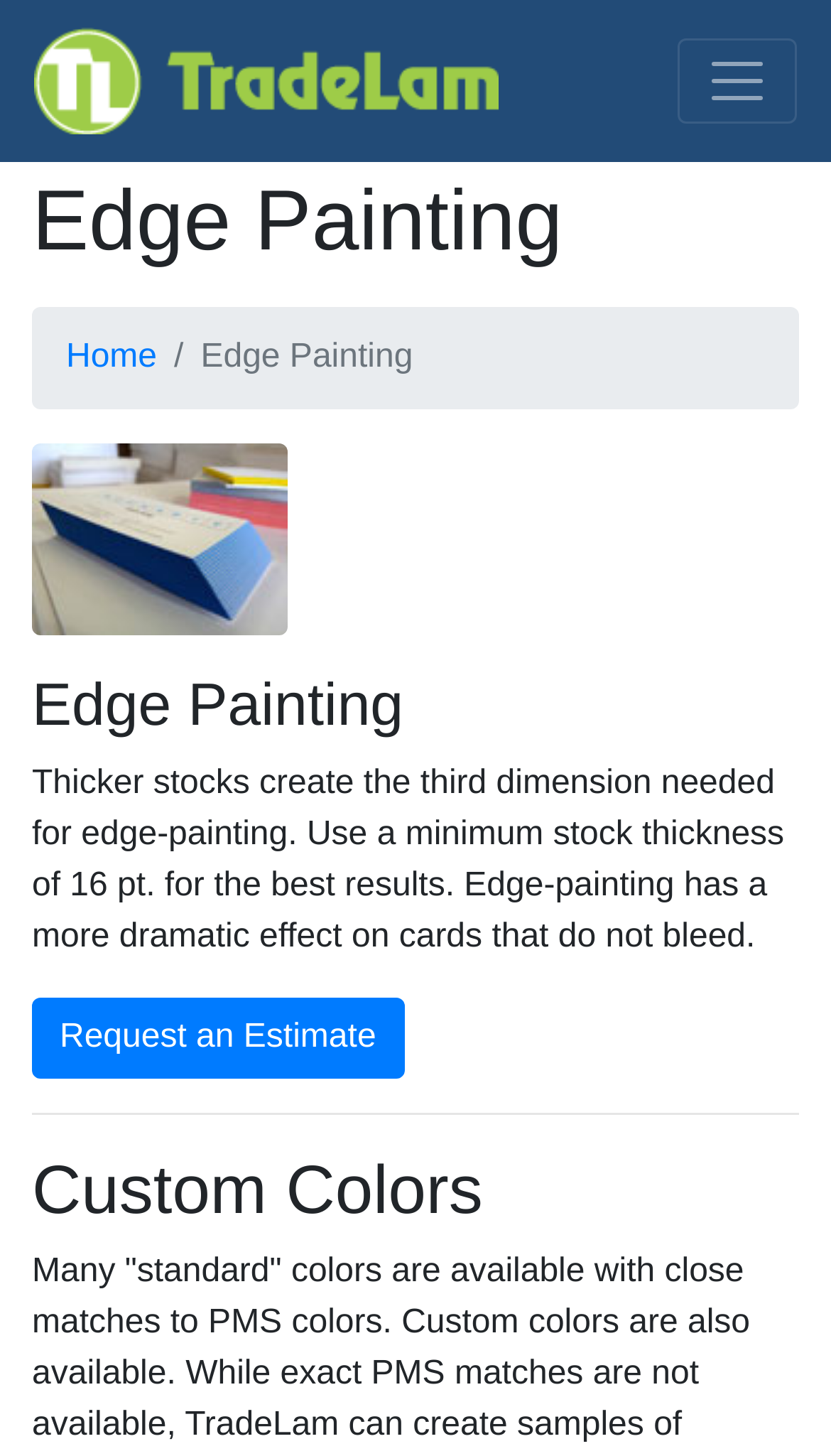Convey a detailed summary of the webpage, mentioning all key elements.

The webpage is about custom edge painting for business cards, specifically highlighting the importance of thicker stocks for a more dramatic effect. At the top left, there is a logo of "TradeLam" with a link to the homepage, accompanied by a navigation toggle button on the top right. 

Below the logo, there is a prominent heading "Edge Painting" that spans almost the entire width of the page. Underneath, there are two links: "Home" and "Edge Painting", with the latter having an associated image. 

Further down, there is another heading "Edge Painting" followed by a paragraph of text that explains the benefits of using thicker stocks for edge-painting. The text is positioned on the left side of the page, taking up about 90% of the width. 

Below the text, there is a call-to-action link "Request an Estimate" positioned on the left side of the page. A horizontal separator line divides the content, followed by a heading "Custom Colors" that occupies the full width of the page.